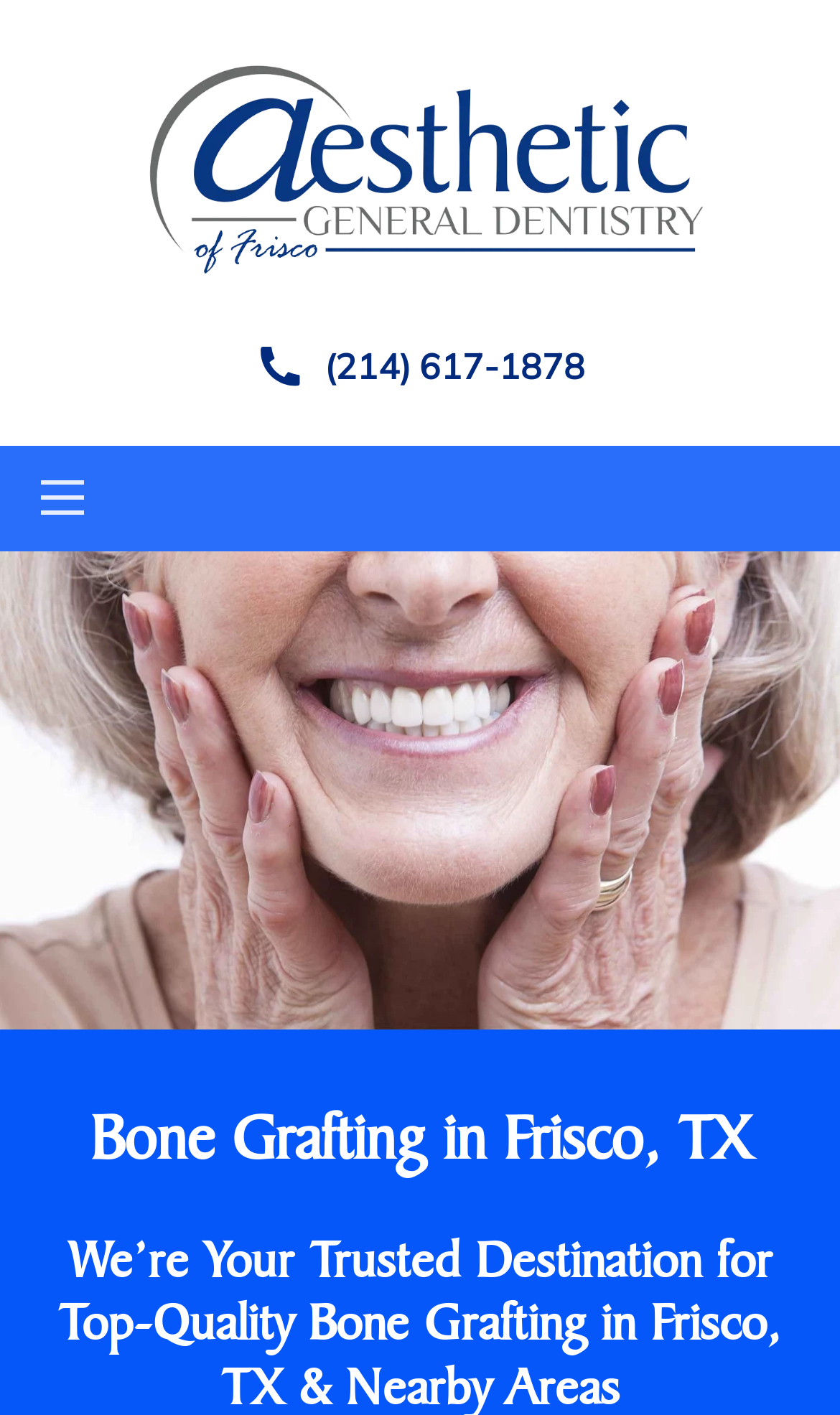Is the mobile menu expanded?
Provide a comprehensive and detailed answer to the question.

I found the button element labeled 'Mobile menu' and checked its 'expanded' property, which is set to False, indicating that the mobile menu is not expanded.